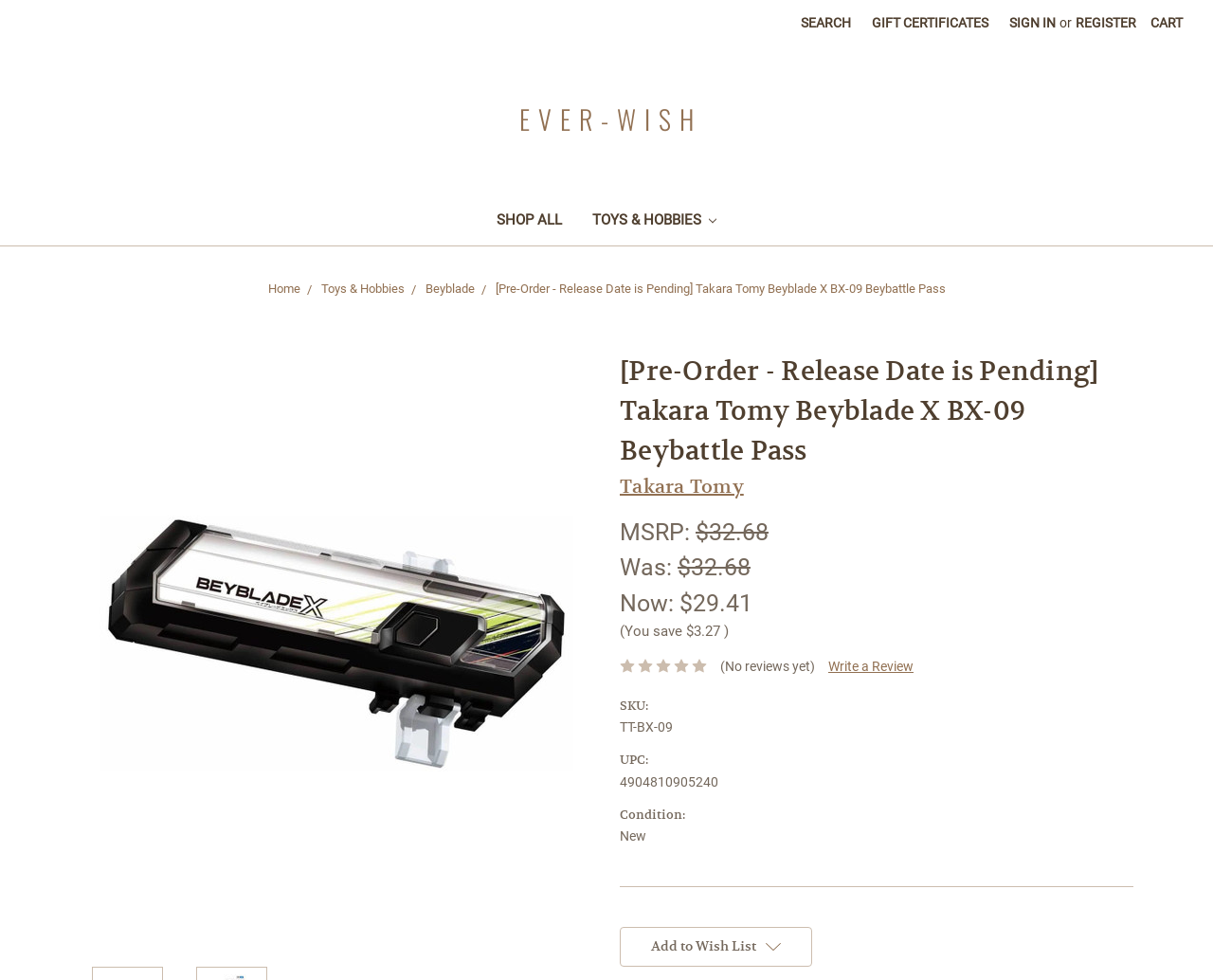Using the provided description Add to Wish List, find the bounding box coordinates for the UI element. Provide the coordinates in (top-left x, top-left y, bottom-right x, bottom-right y) format, ensuring all values are between 0 and 1.

[0.511, 0.946, 0.67, 0.987]